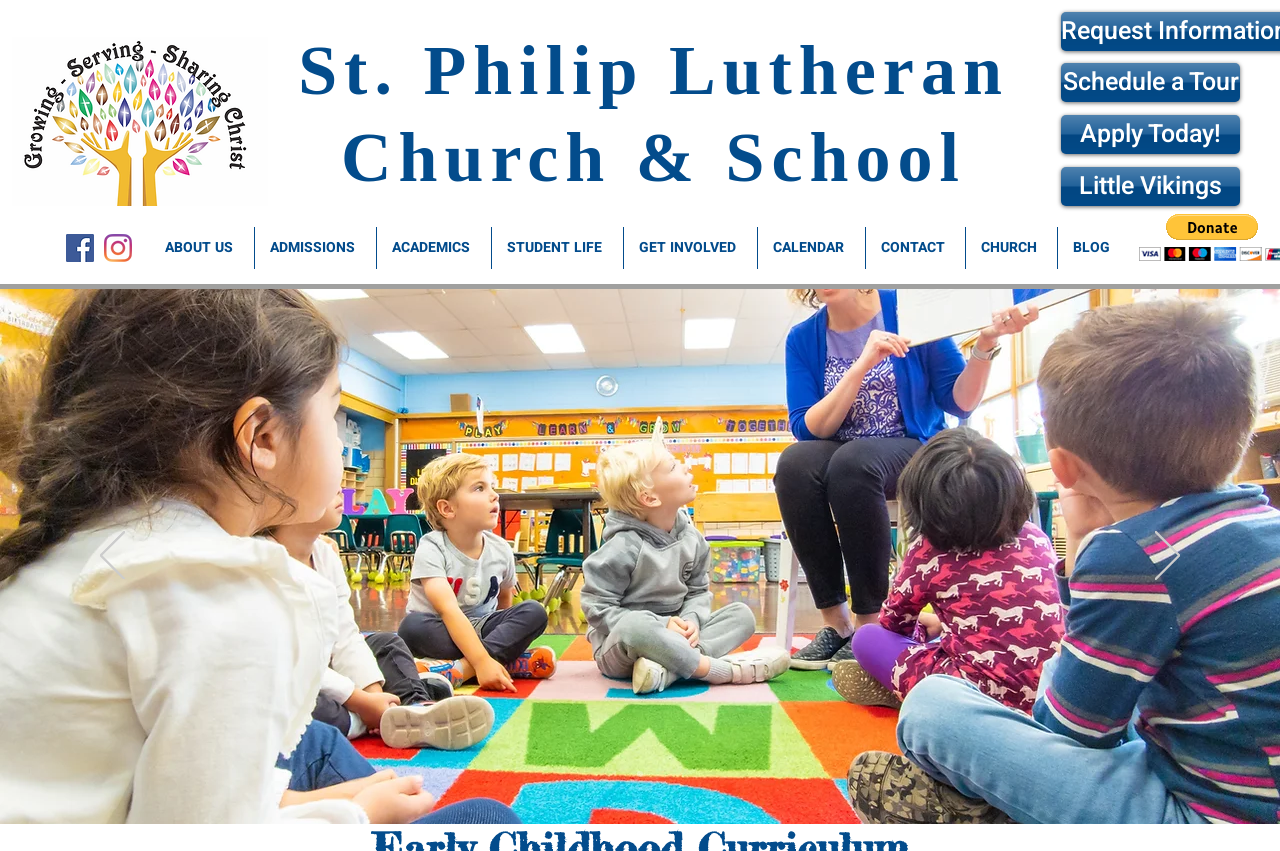Can you find the bounding box coordinates for the element that needs to be clicked to execute this instruction: "View the next slide"? The coordinates should be given as four float numbers between 0 and 1, i.e., [left, top, right, bottom].

[0.902, 0.623, 0.922, 0.684]